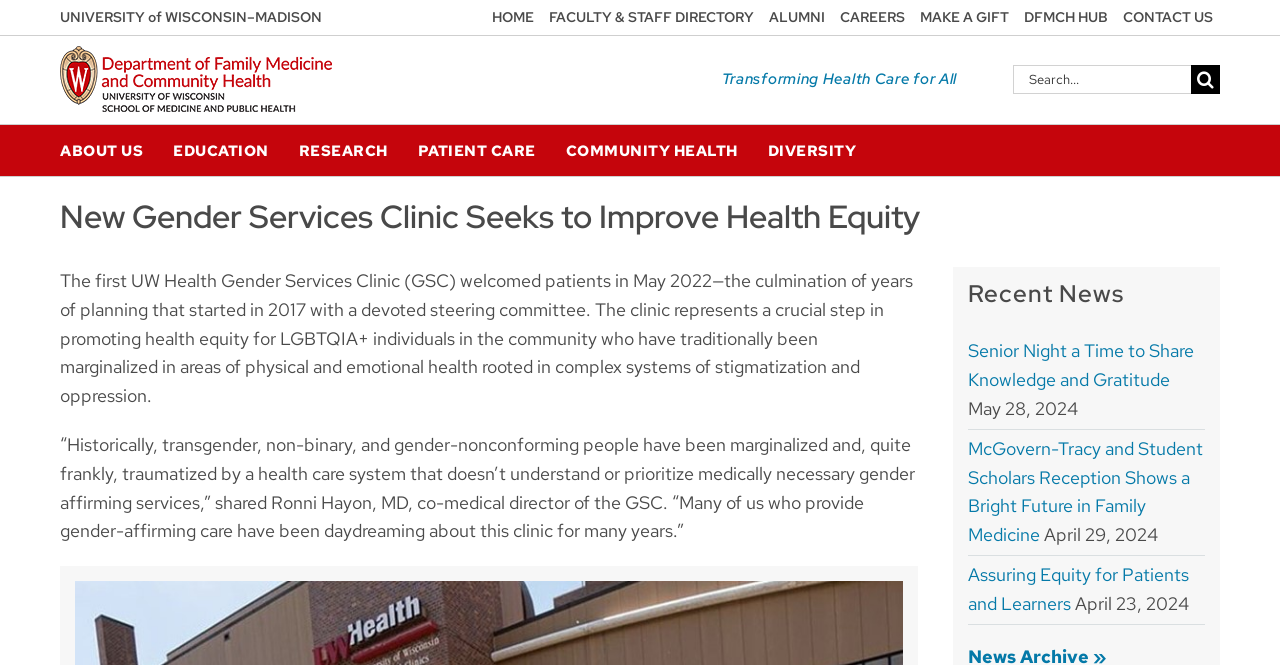Please identify the coordinates of the bounding box that should be clicked to fulfill this instruction: "Search for something".

[0.791, 0.096, 0.953, 0.141]